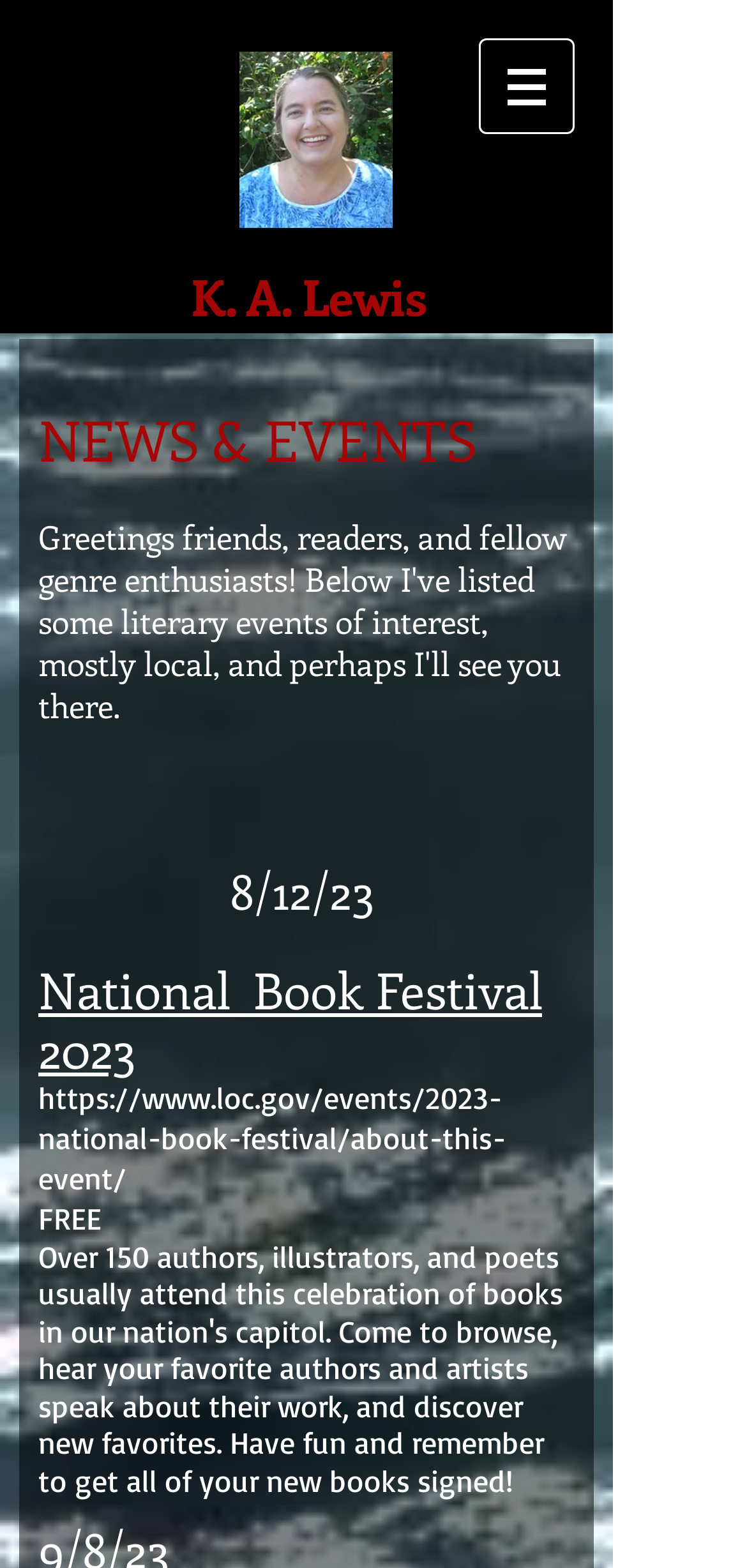Identify and extract the heading text of the webpage.

K. A. Lewis